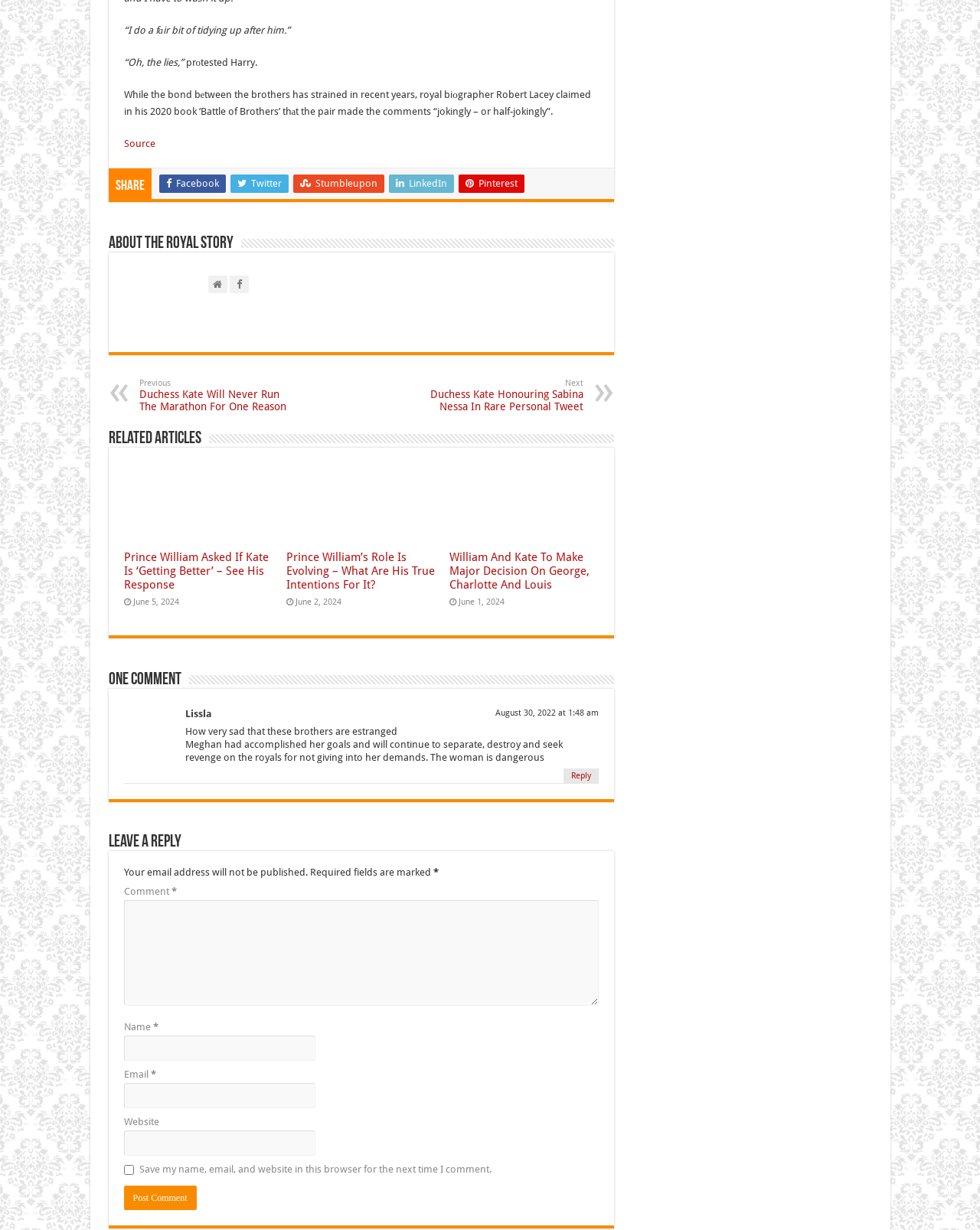Find the bounding box coordinates of the clickable area required to complete the following action: "Leave a comment".

[0.126, 0.72, 0.175, 0.729]